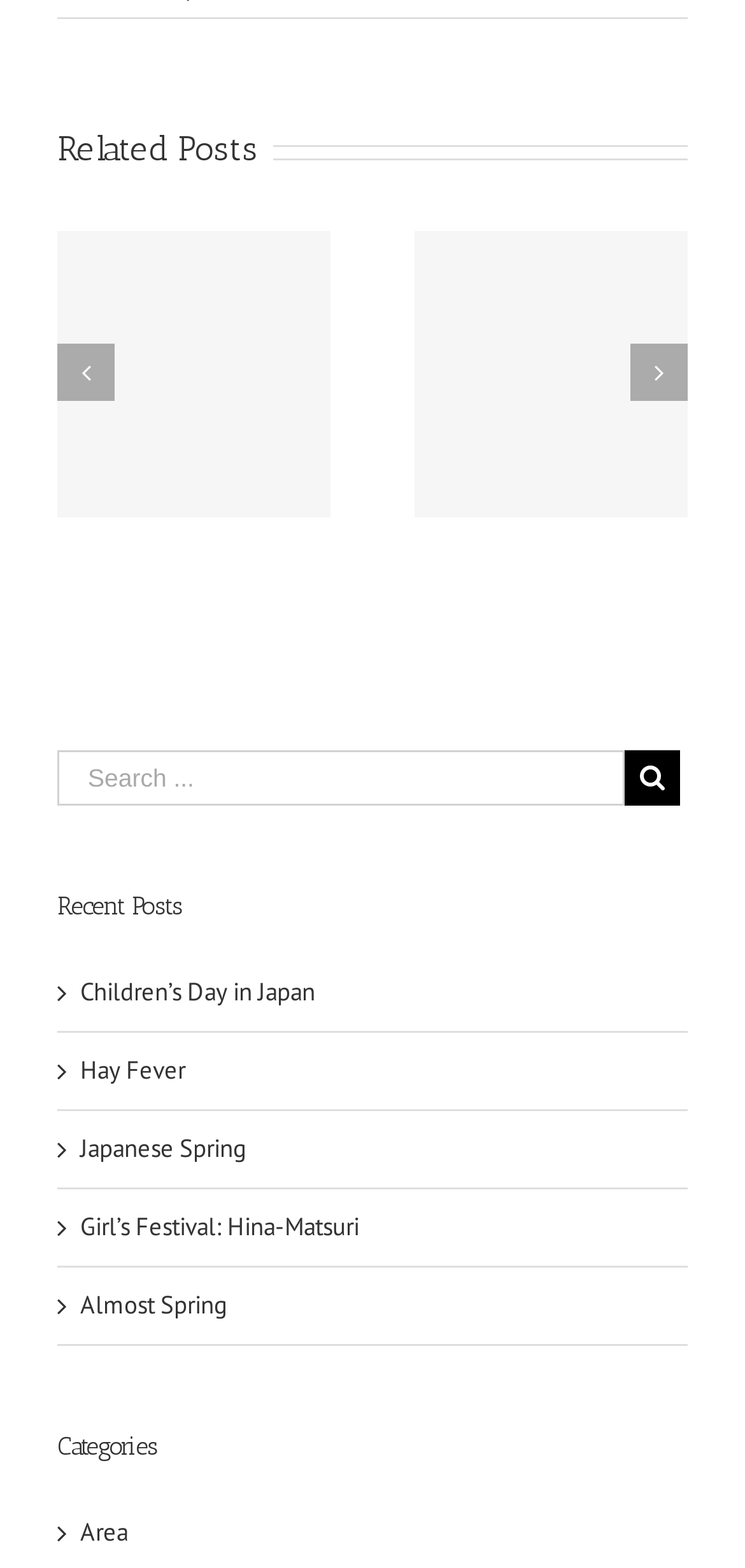Please specify the bounding box coordinates of the element that should be clicked to execute the given instruction: 'Read the post 'Children’s Day in Japan''. Ensure the coordinates are four float numbers between 0 and 1, expressed as [left, top, right, bottom].

[0.108, 0.623, 0.423, 0.643]